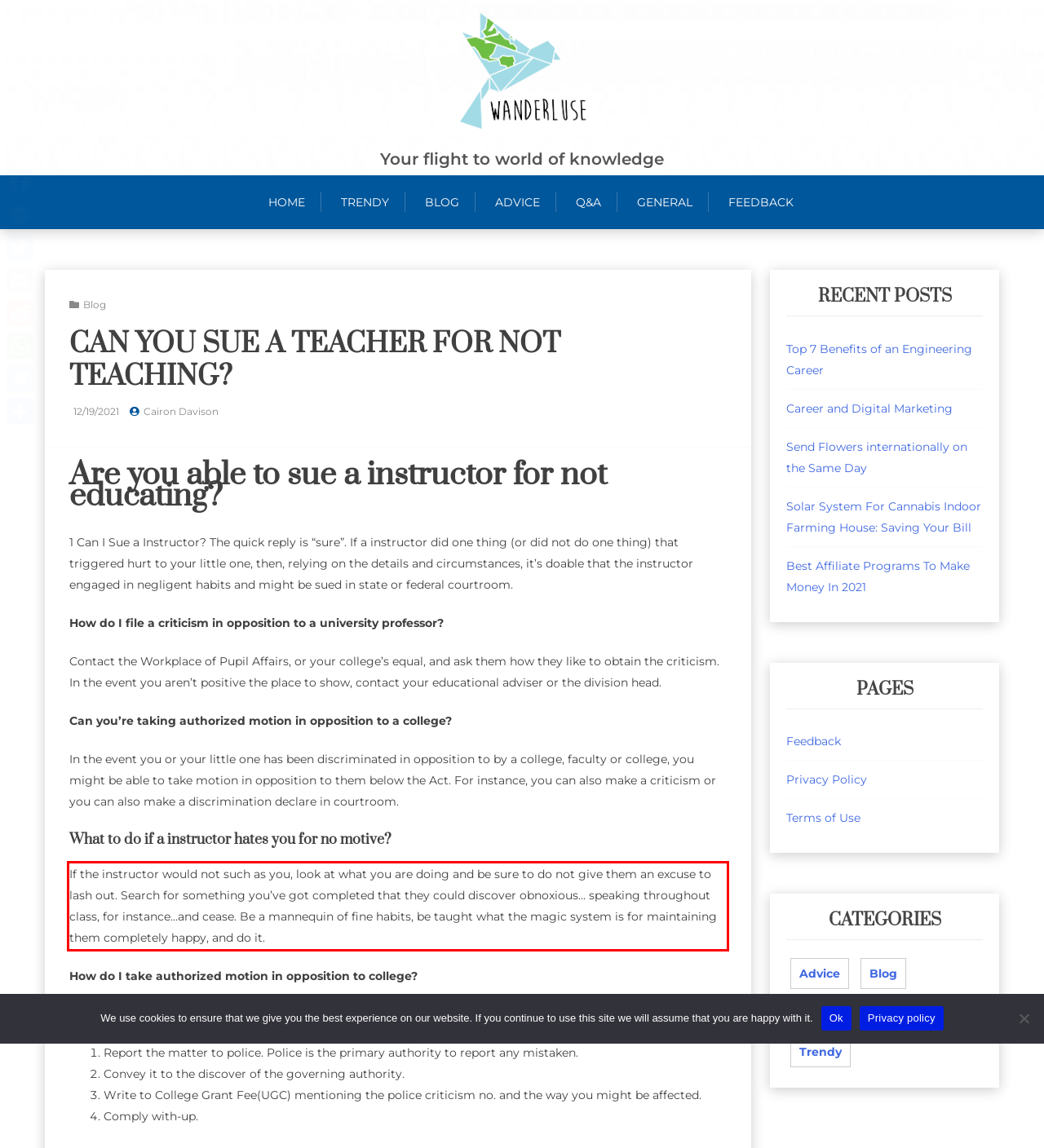Given a screenshot of a webpage containing a red rectangle bounding box, extract and provide the text content found within the red bounding box.

If the instructor would not such as you, look at what you are doing and be sure to do not give them an excuse to lash out. Search for something you’ve got completed that they could discover obnoxious… speaking throughout class, for instance…and cease. Be a mannequin of fine habits, be taught what the magic system is for maintaining them completely happy, and do it.